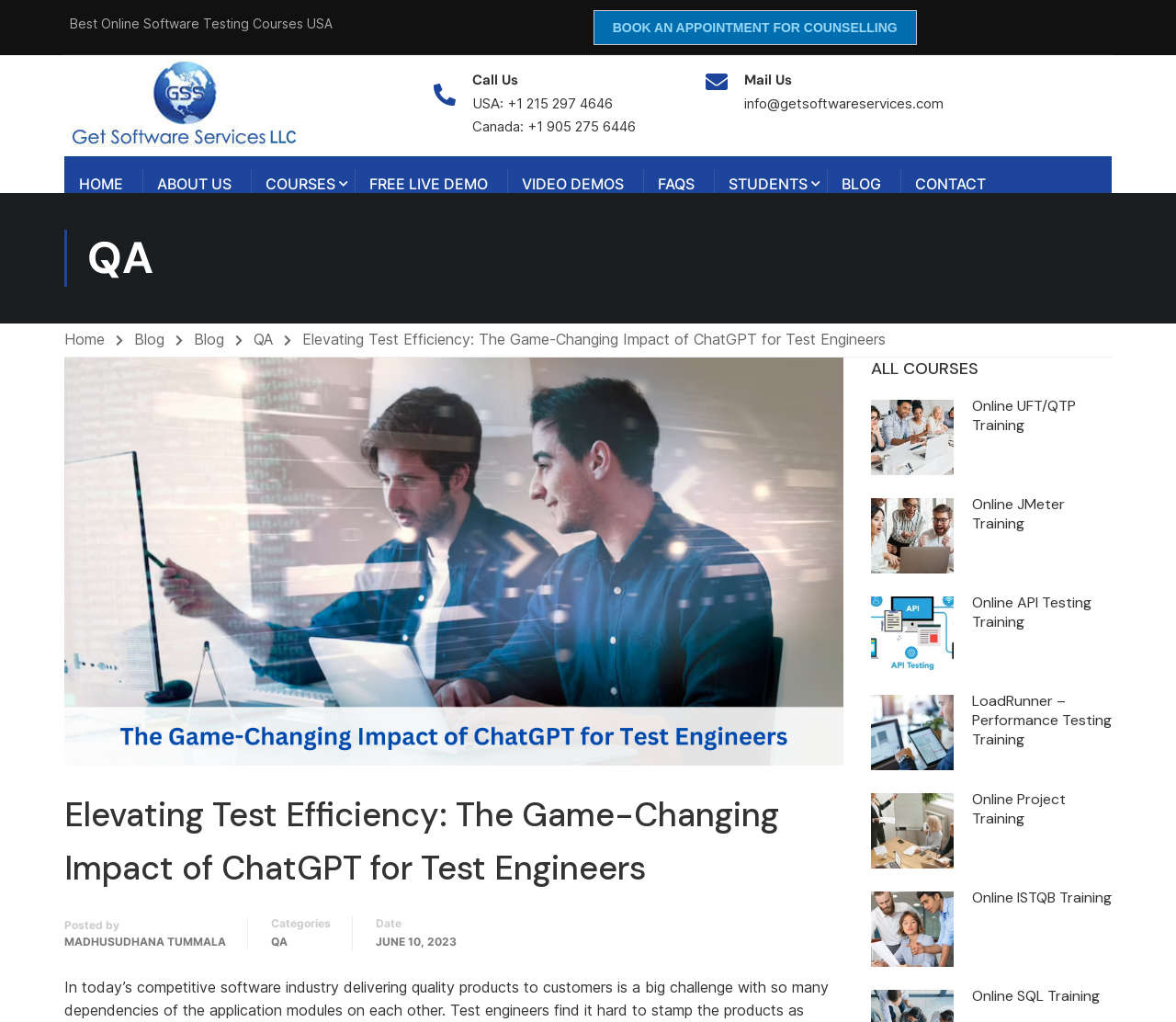How many online courses are listed on the webpage?
Give a detailed and exhaustive answer to the question.

I found the number of online courses by looking at the section below the blog post, where it lists the courses with images and headings. There are 7 courses listed: Online UFT/QTP Training, Online JMeter Training, Online API Testing Training, LoadRunner – Performance Testing Training, Online Project Training, Online ISTQB Training, and Online SQL Training.